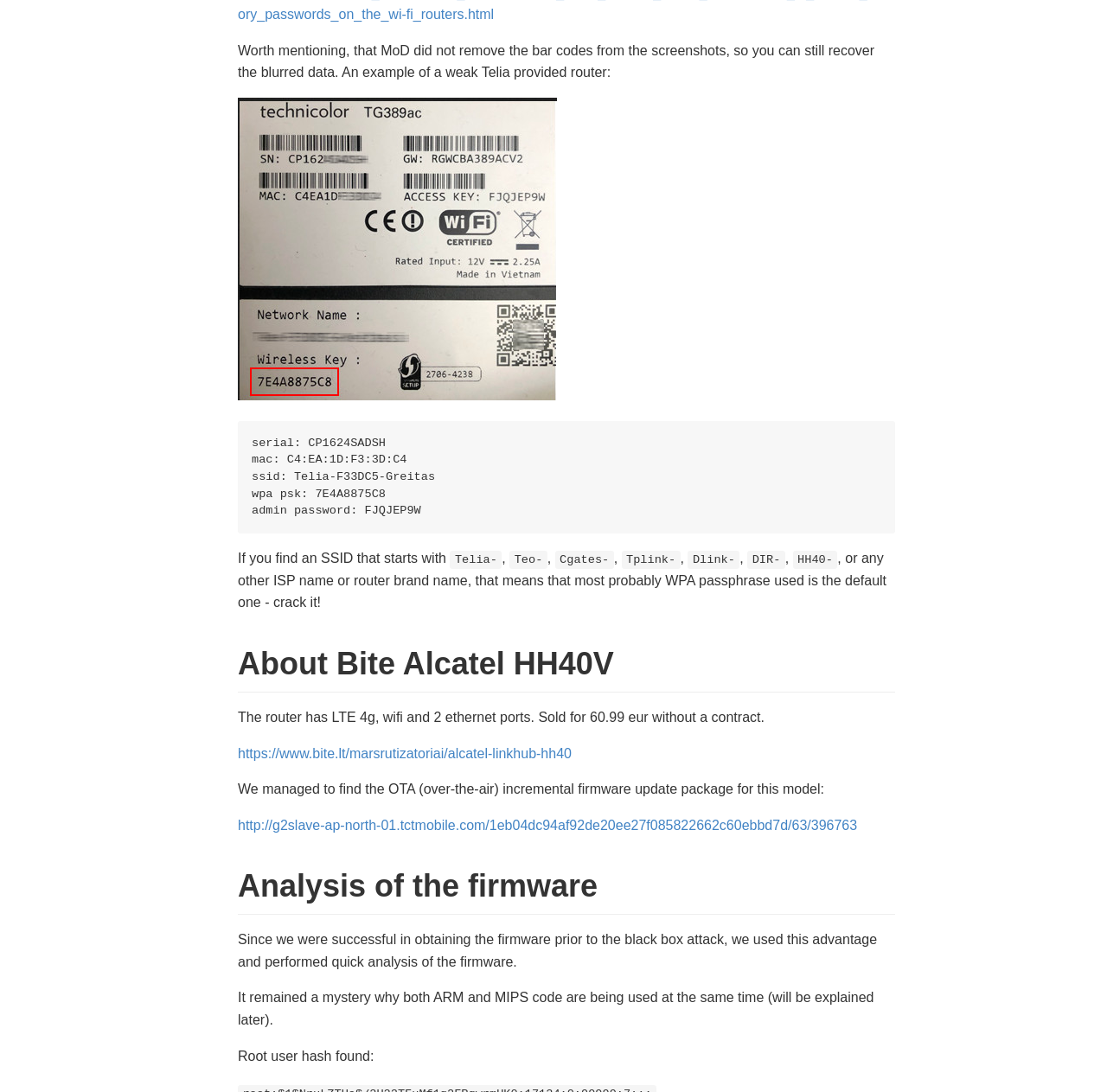Mark the bounding box of the element that matches the following description: "https://www.bite.lt/marsrutizatoriai/alcatel-linkhub-hh40".

[0.215, 0.683, 0.516, 0.696]